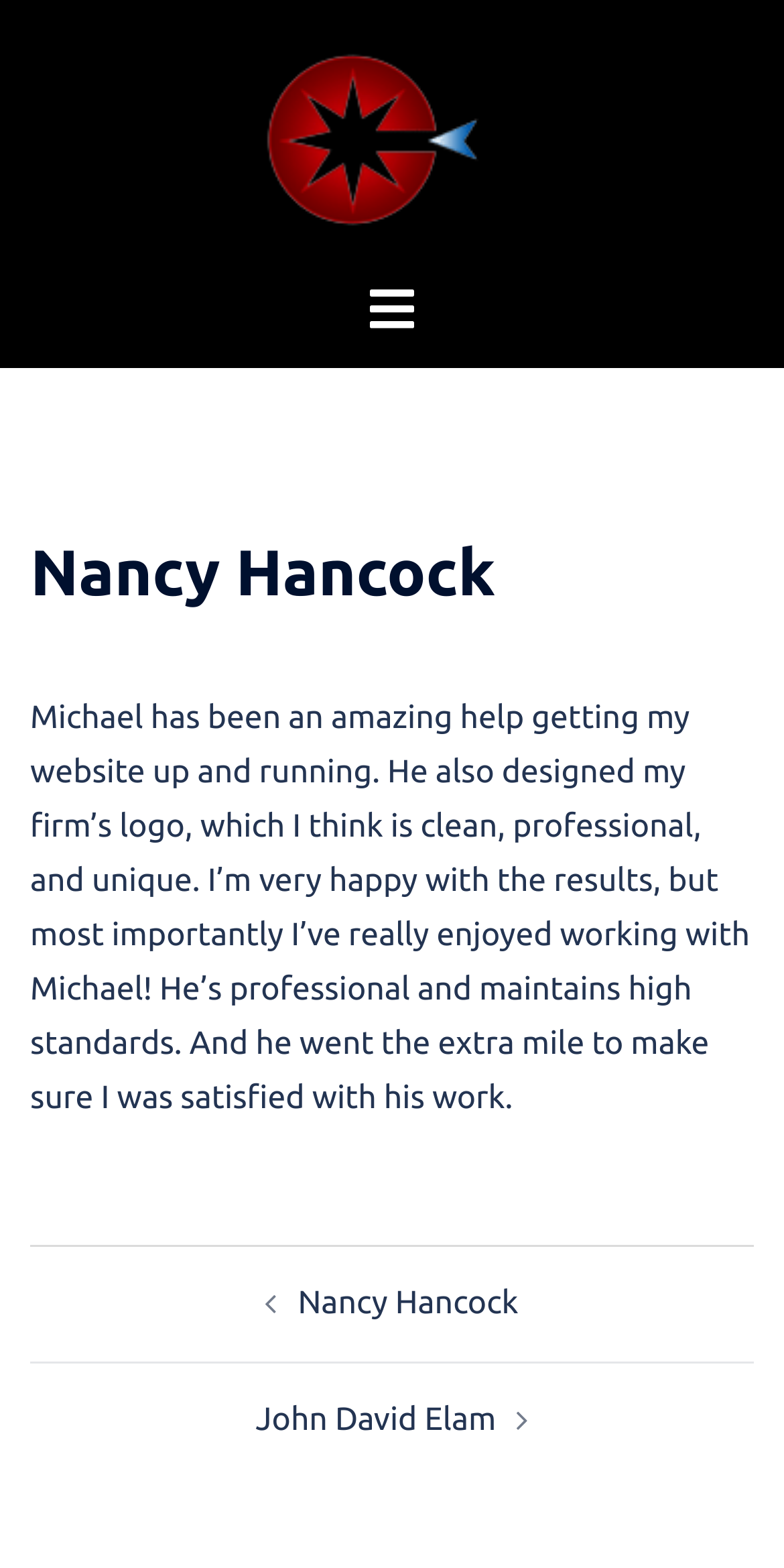What is the purpose of the toggle menu button?
Please give a detailed and thorough answer to the question, covering all relevant points.

The presence of a toggle menu button with the text 'Toggle menu' suggests that its purpose is to toggle the menu, likely to show or hide the menu items.